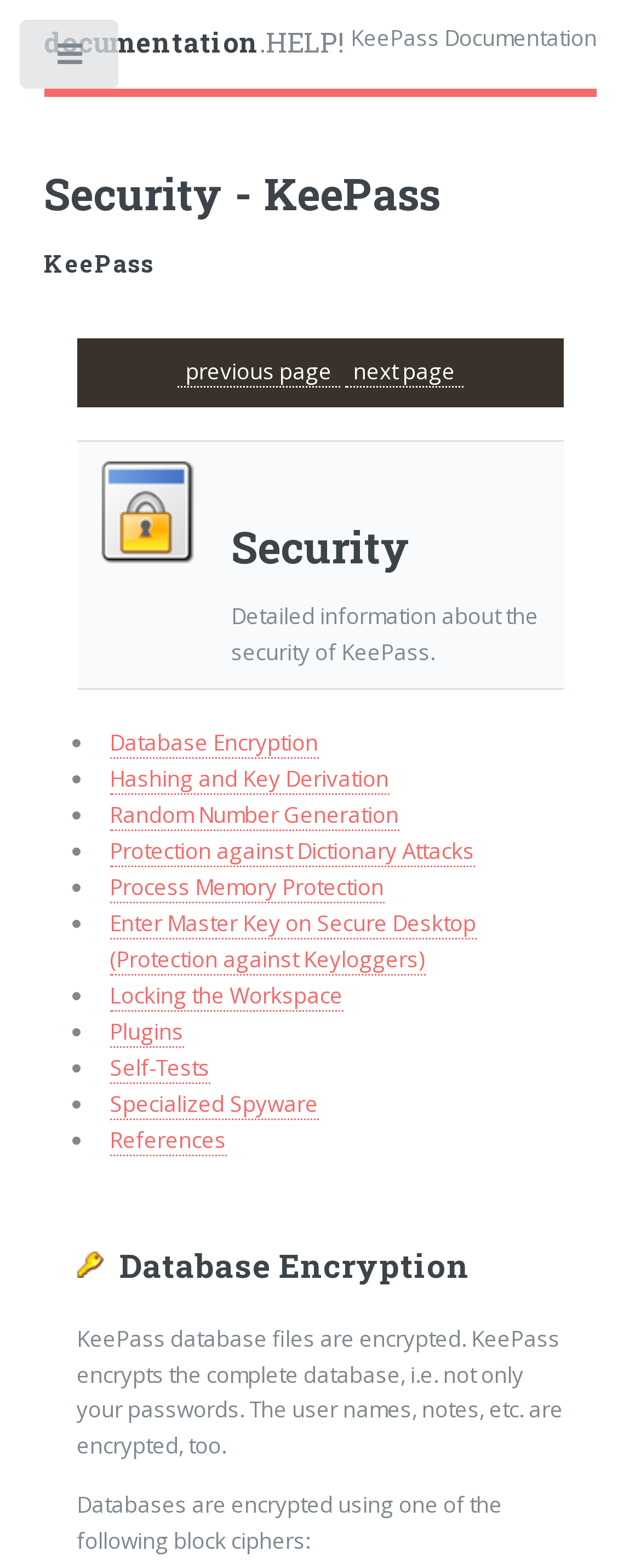Create a full and detailed caption for the entire webpage.

The webpage is about the security features of KeePass, a password management system. At the top, there is a heading that reads "Security - KeePass" followed by a smaller heading "KeePass". Below these headings, there are navigation links to access the previous and next pages.

The main content of the page is organized into a table with a single row and two columns. The first column contains an image of a locked icon, indicating that the topic is about security. The second column has a heading "Security" followed by a brief description of the security features of KeePass.

Below the table, there is a list of links to various security-related topics, including "Database Encryption", "Hashing and Key Derivation", "Random Number Generation", and several others. Each link is preceded by a bullet point marker.

Further down the page, there is a section with a heading "Key Database Encryption" accompanied by an image of a key icon. This section provides more detailed information about the encryption of KeePass database files, including the types of block ciphers used.

Throughout the page, there are several images, including icons for locked and key, which are used to illustrate the security features of KeePass. The overall layout of the page is organized and easy to navigate, with clear headings and concise descriptions of the security features.